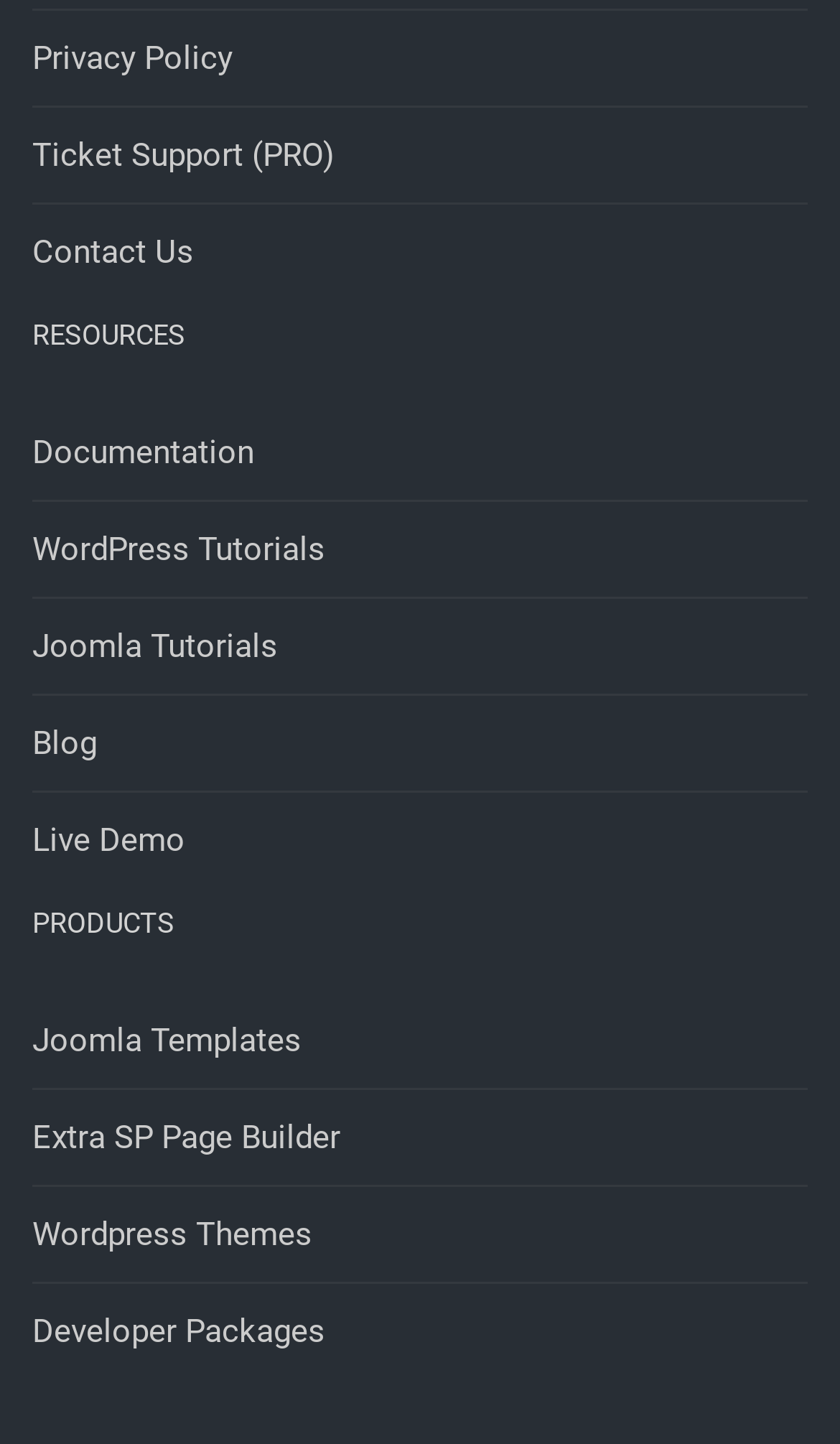What is the first resource listed?
Based on the screenshot, answer the question with a single word or phrase.

Privacy Policy